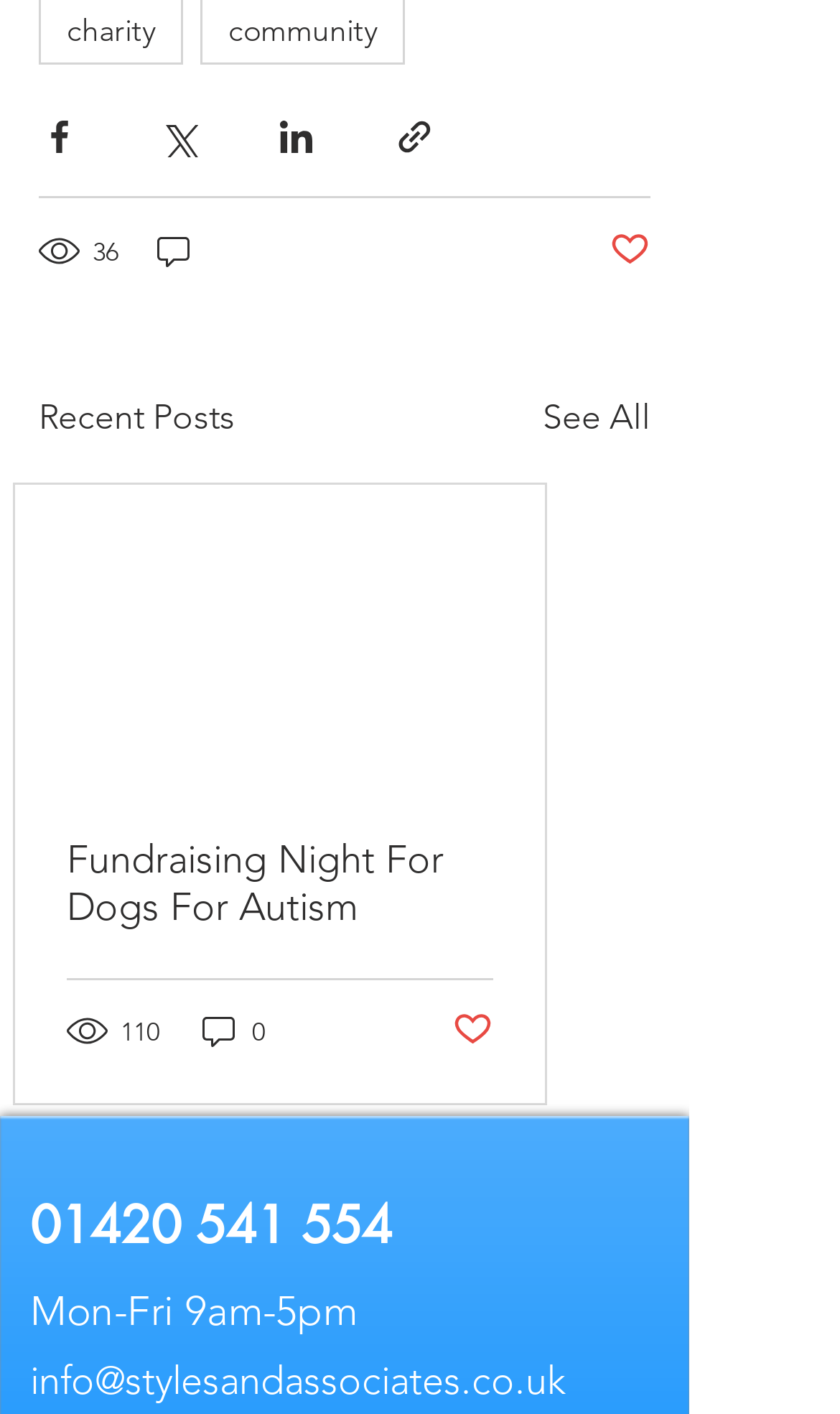Give a one-word or short-phrase answer to the following question: 
What is the email address displayed on the webpage?

info@stylesandassociates.co.uk